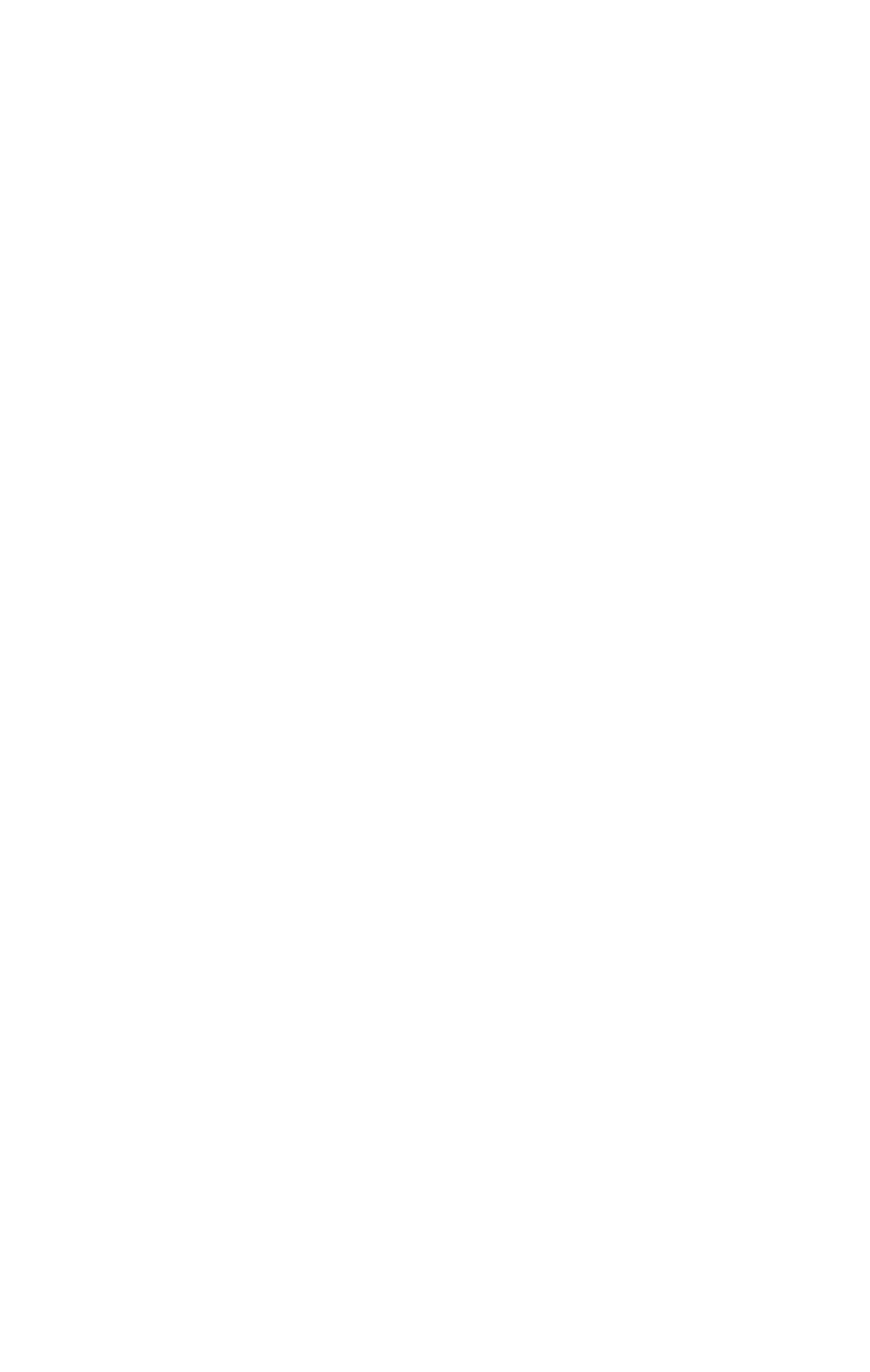Specify the bounding box coordinates of the area to click in order to execute this command: 'Click on Storage'. The coordinates should consist of four float numbers ranging from 0 to 1, and should be formatted as [left, top, right, bottom].

[0.077, 0.02, 0.223, 0.051]